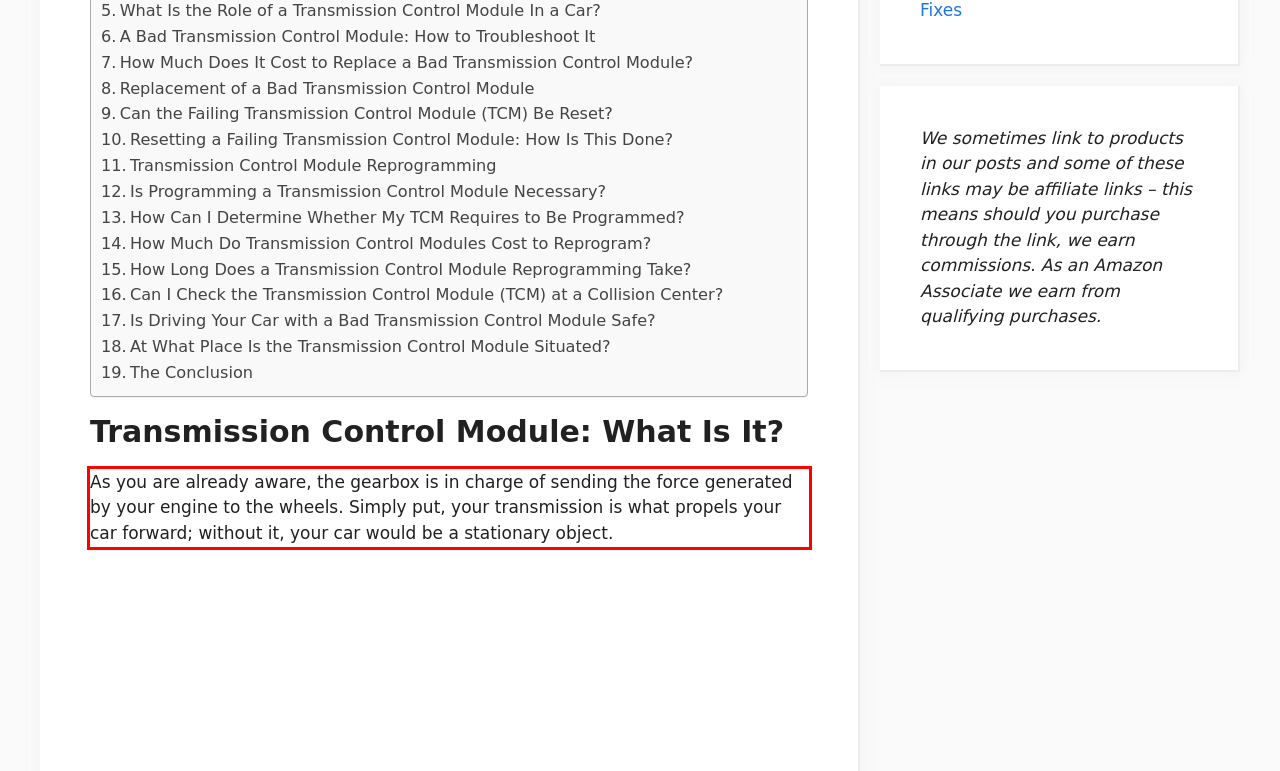You are given a screenshot with a red rectangle. Identify and extract the text within this red bounding box using OCR.

As you are already aware, the gearbox is in charge of sending the force generated by your engine to the wheels. Simply put, your transmission is what propels your car forward; without it, your car would be a stationary object.